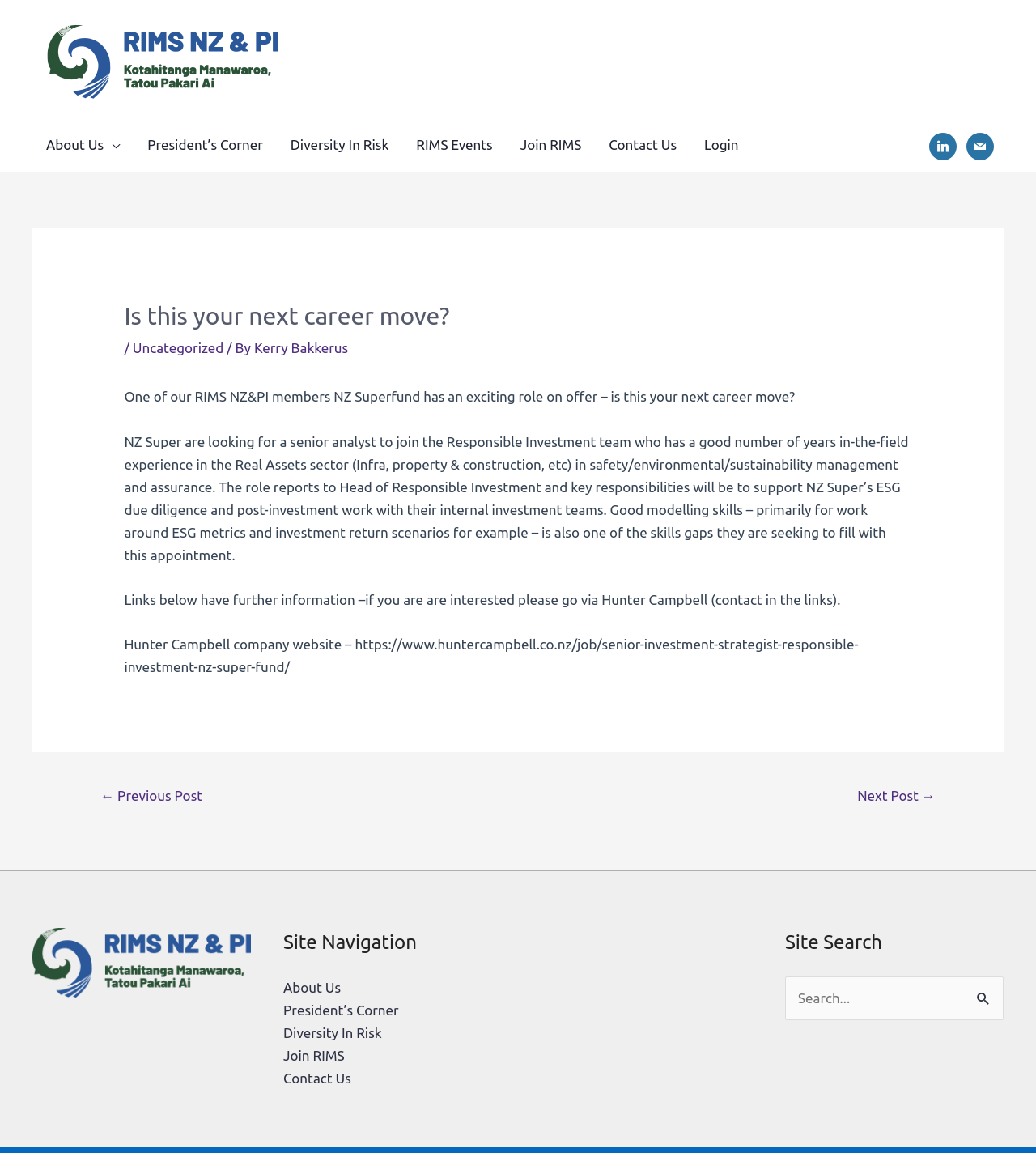Refer to the image and provide a thorough answer to this question:
What is the name of the company website that has further information about the job?

The answer can be found in the main article section of the webpage, where it is mentioned that 'Links below have further information –if you are are interested please go via Hunter Campbell (contact in the links)'.